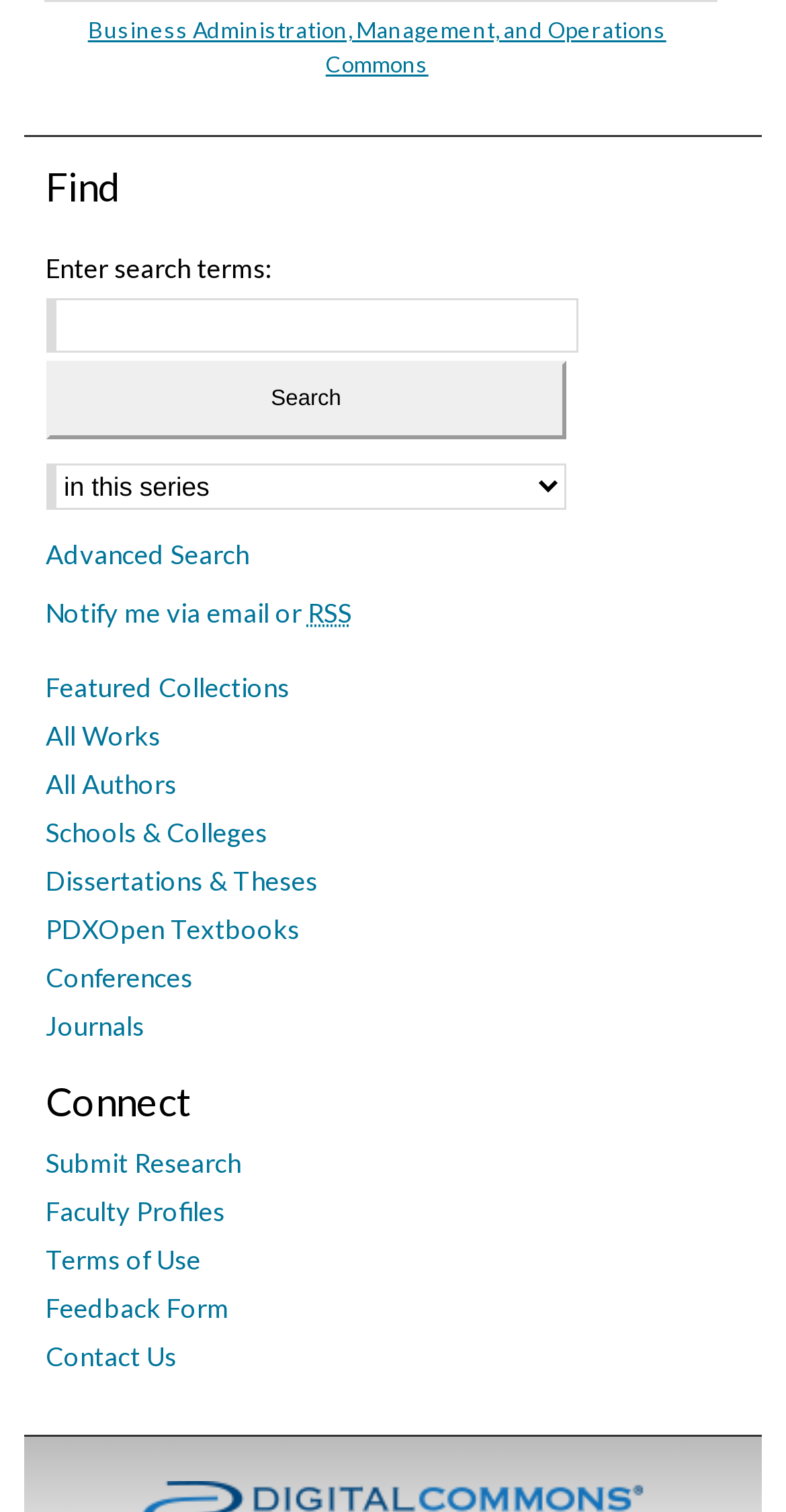What are the categories of links provided under the 'Connect' heading?
Give a thorough and detailed response to the question.

The links under the 'Connect' heading include 'Submit Research', 'Faculty Profiles', 'Terms of Use', 'Feedback Form', and 'Contact Us', indicating that they provide resources and tools for connecting with the website or its community.